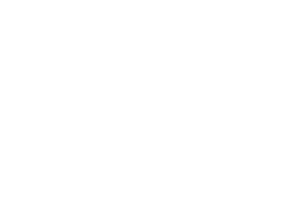Please analyze the image and provide a thorough answer to the question:
What themes is the logo associated with?

The logo's design and the context in which it appears suggest that it is associated with themes of innovation, professionalism, and artistic endeavor, reflecting the brand's identity in digital and creative realms.